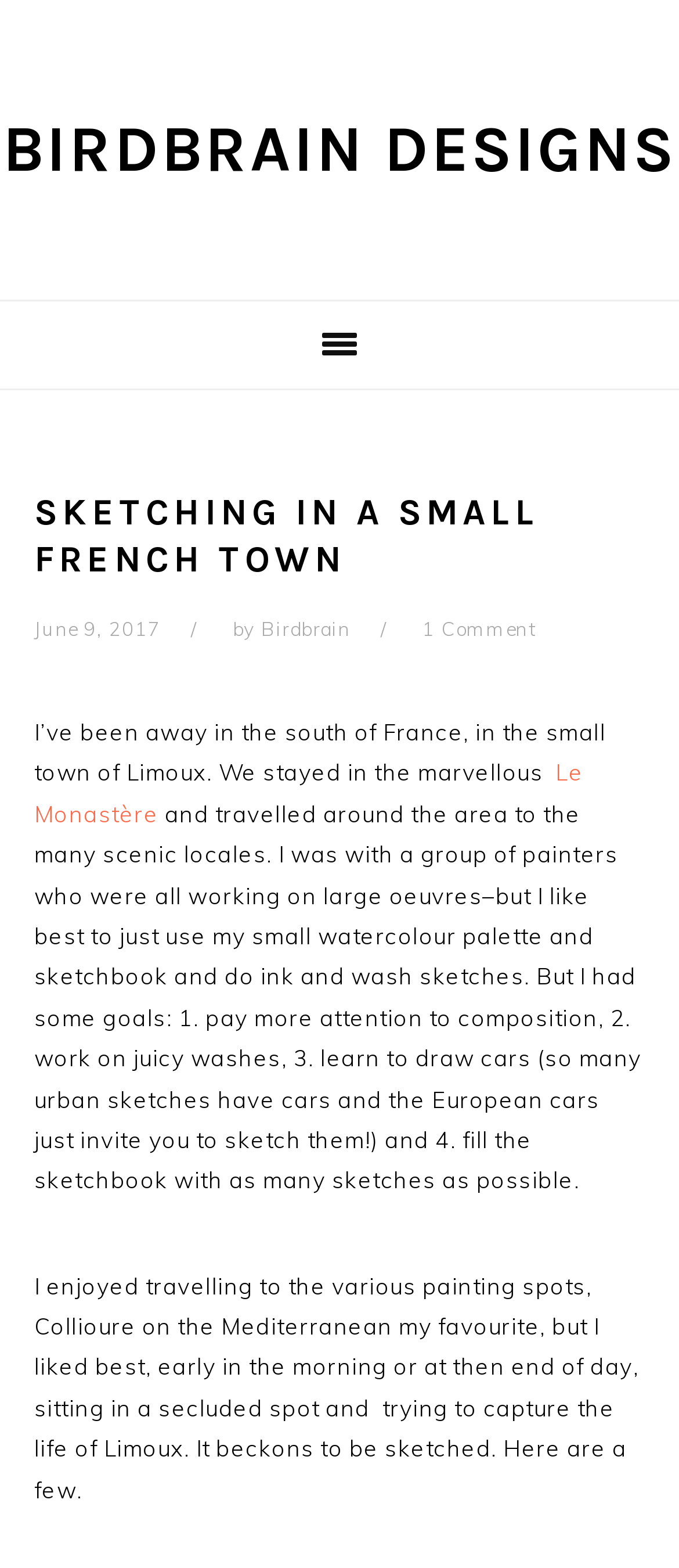Can you extract the headline from the webpage for me?

SKETCHING IN A SMALL FRENCH TOWN